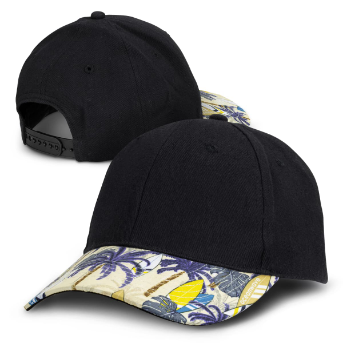Please reply to the following question with a single word or a short phrase:
What type of closure does the cap have?

adjustable snap-back